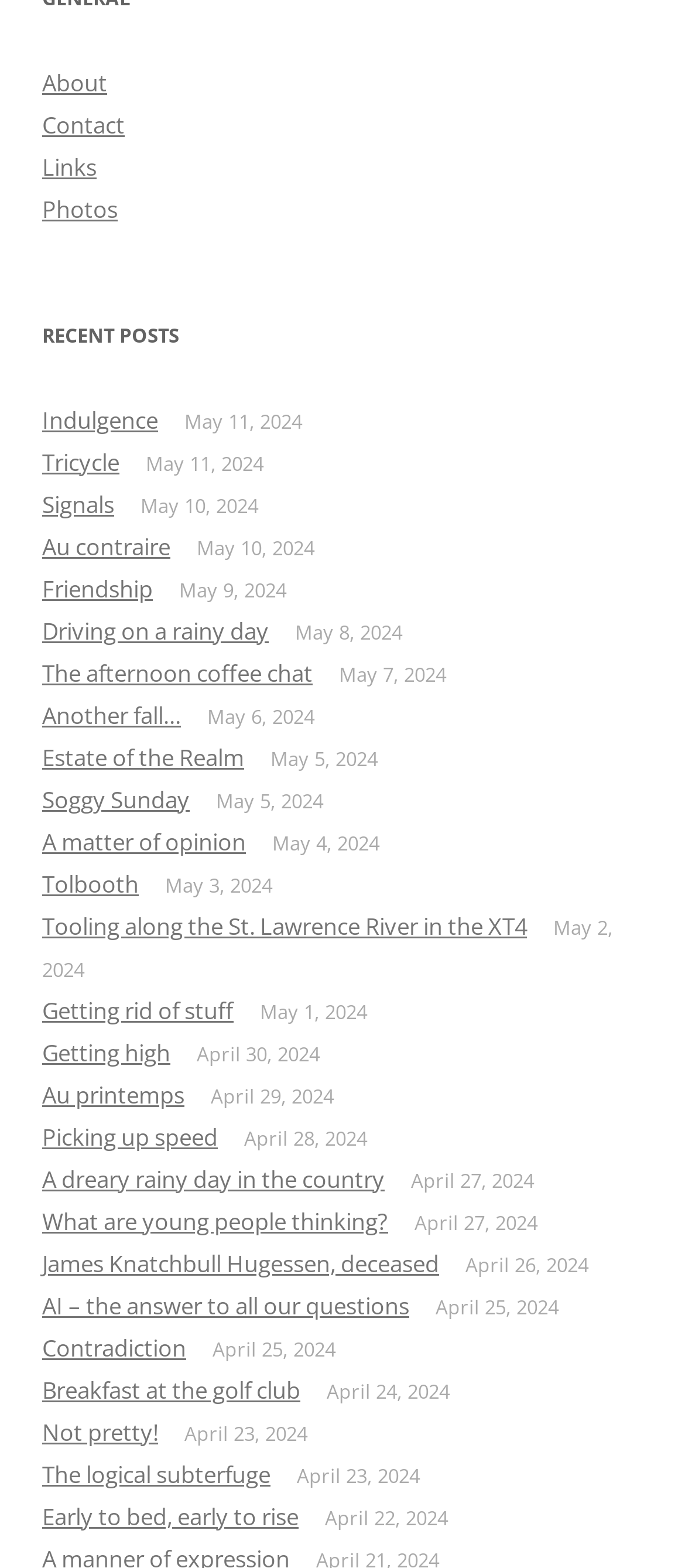Identify the coordinates of the bounding box for the element that must be clicked to accomplish the instruction: "Read the 'May 11, 2024' post".

[0.269, 0.259, 0.441, 0.276]